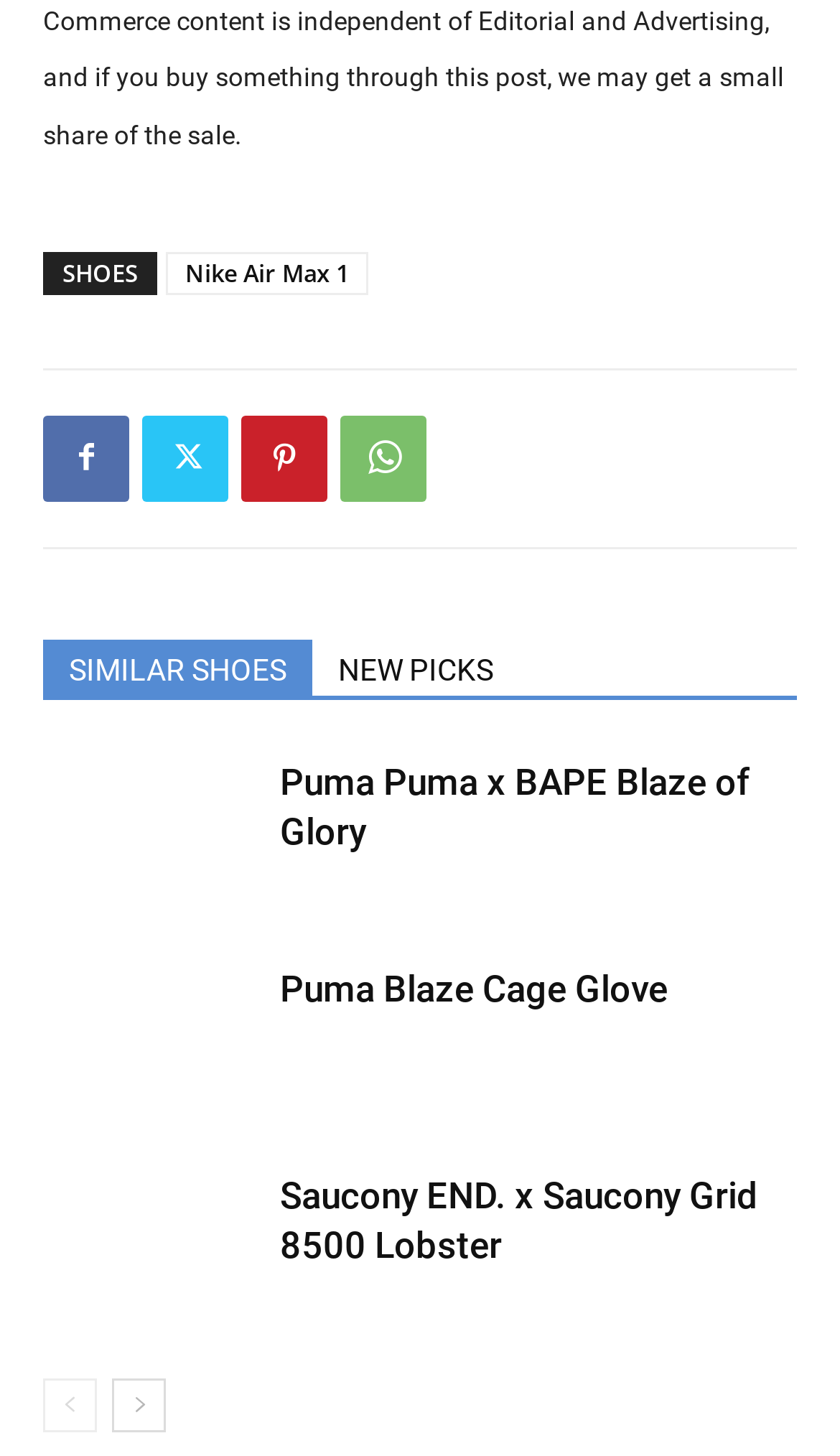Extract the bounding box of the UI element described as: "Puma Blaze Cage Glove".

[0.333, 0.664, 0.795, 0.693]